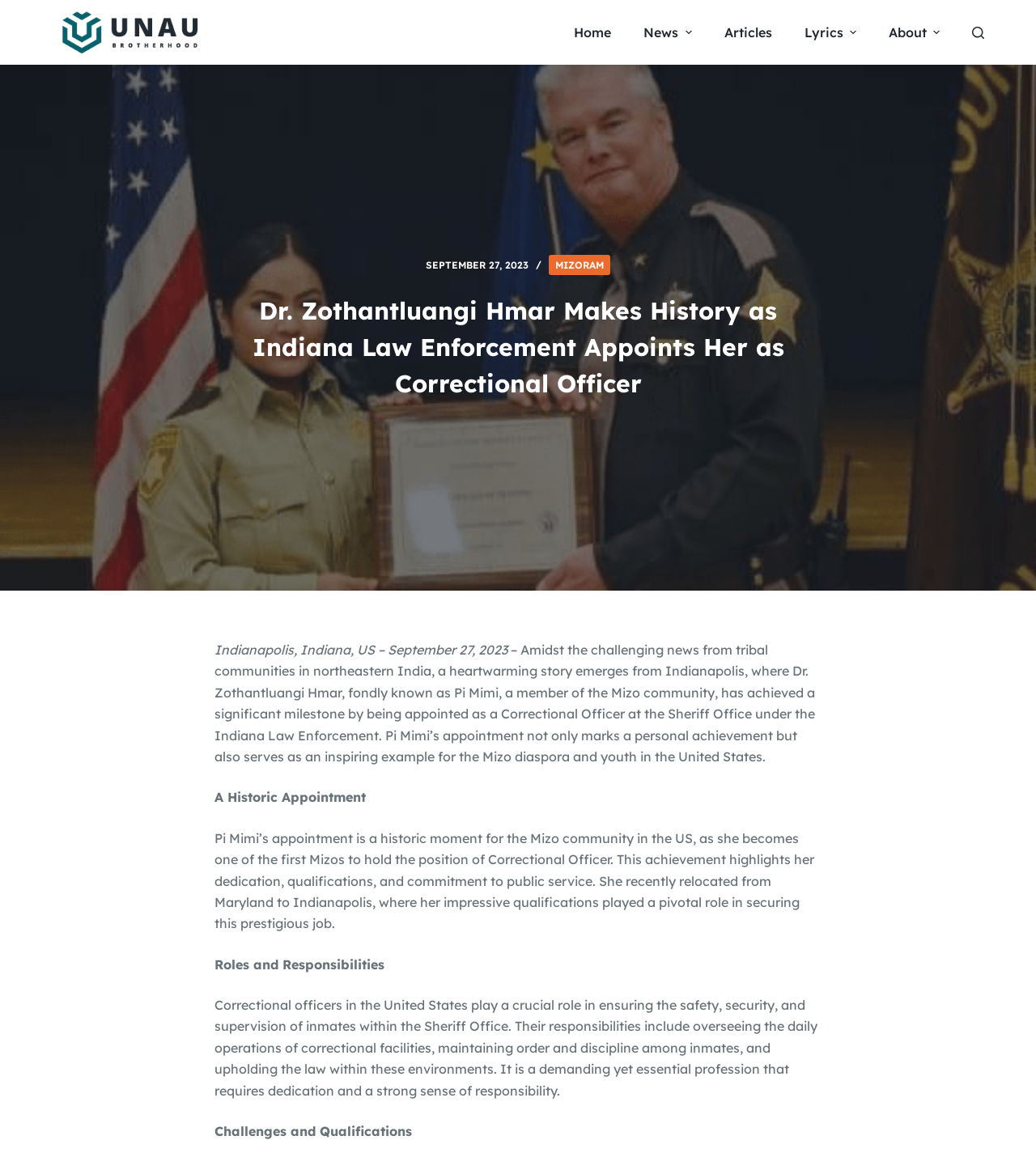Kindly determine the bounding box coordinates of the area that needs to be clicked to fulfill this instruction: "Click the 'Skip to content' link".

[0.0, 0.0, 0.031, 0.014]